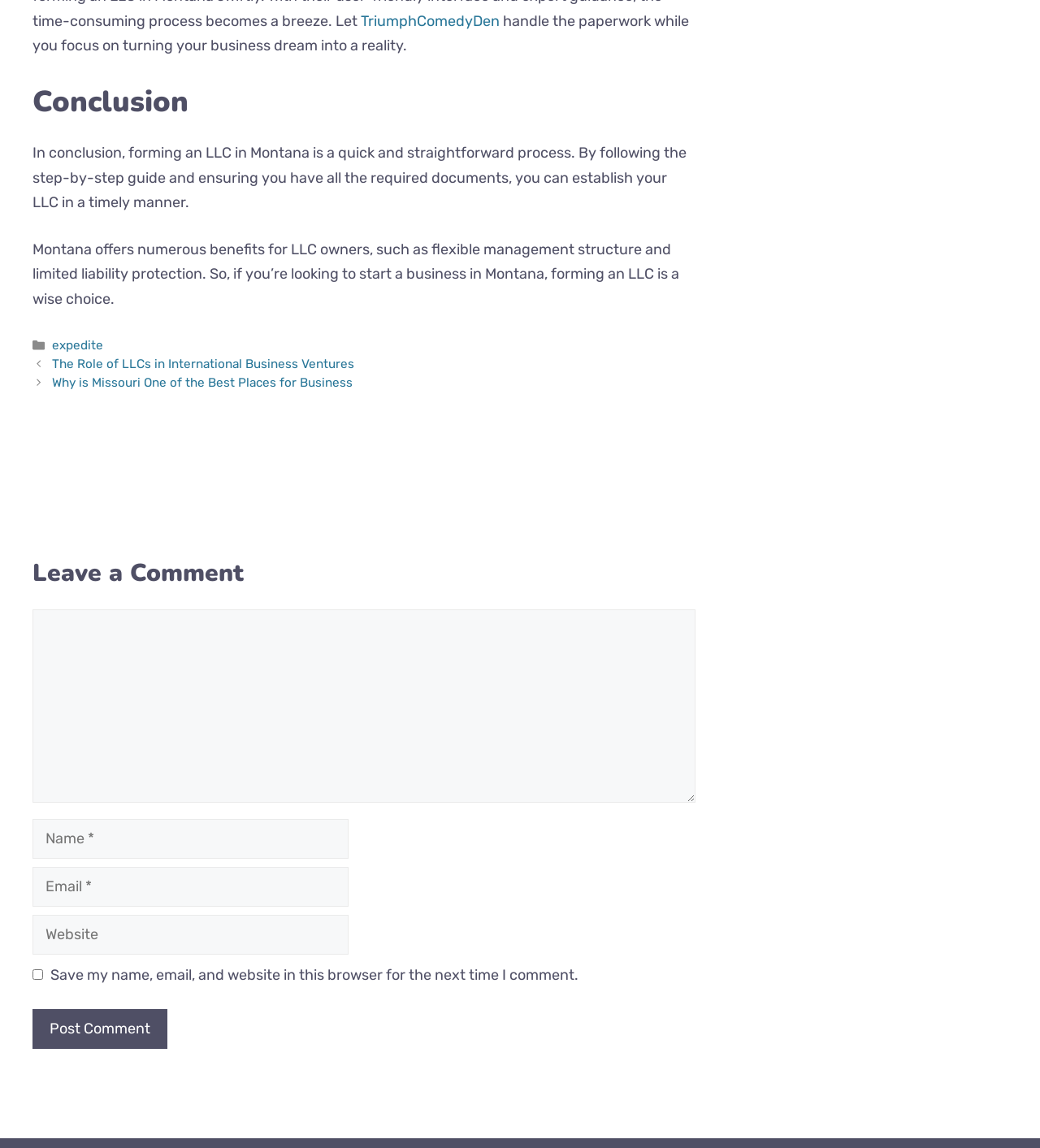What is the topic of the conclusion? From the image, respond with a single word or brief phrase.

Forming an LLC in Montana